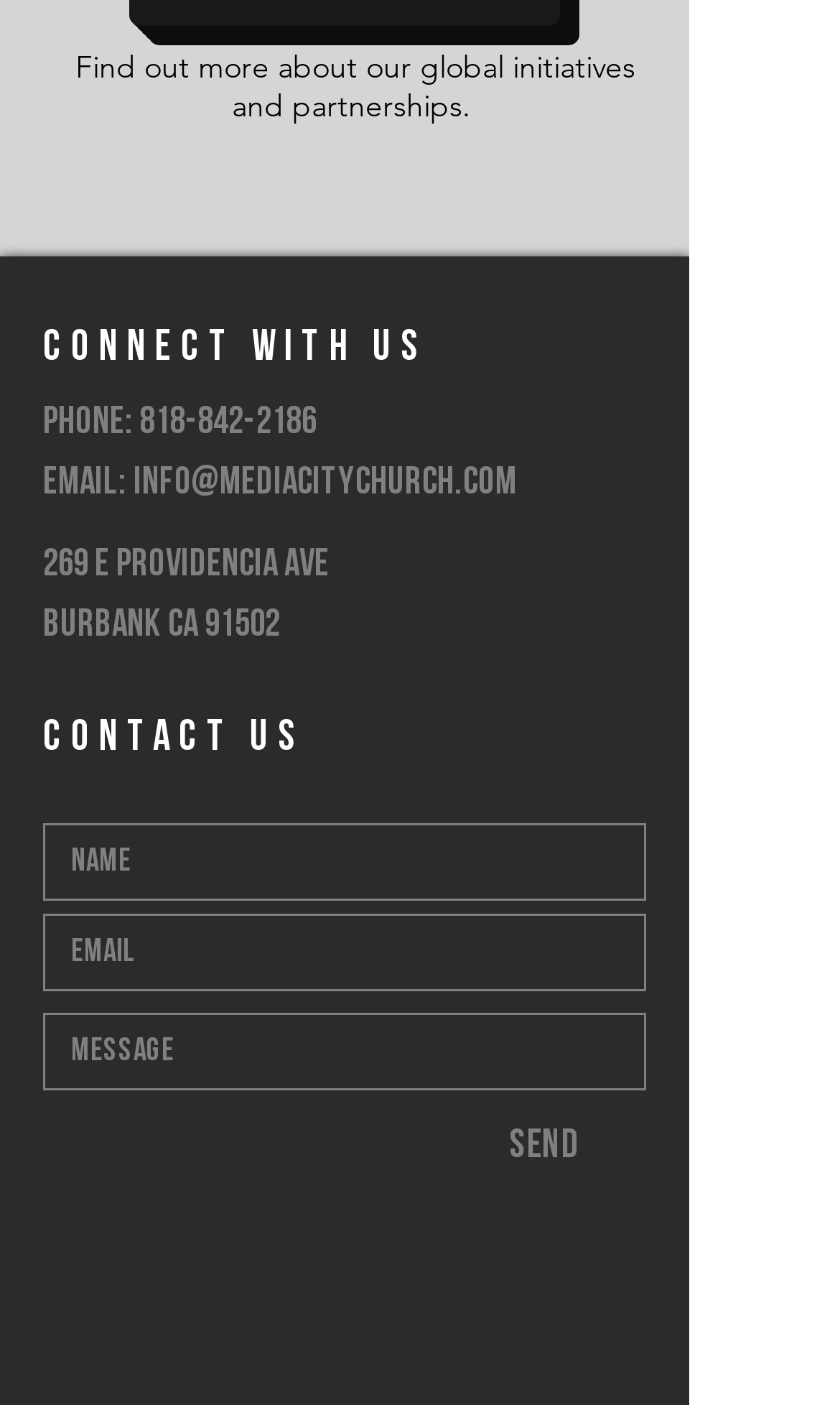Refer to the screenshot and give an in-depth answer to this question: What social media platforms are listed in the 'Social Bar'?

The 'Social Bar' lists three social media platforms, which are YouTube, Facebook, and Instagram, each represented by a white circle icon.